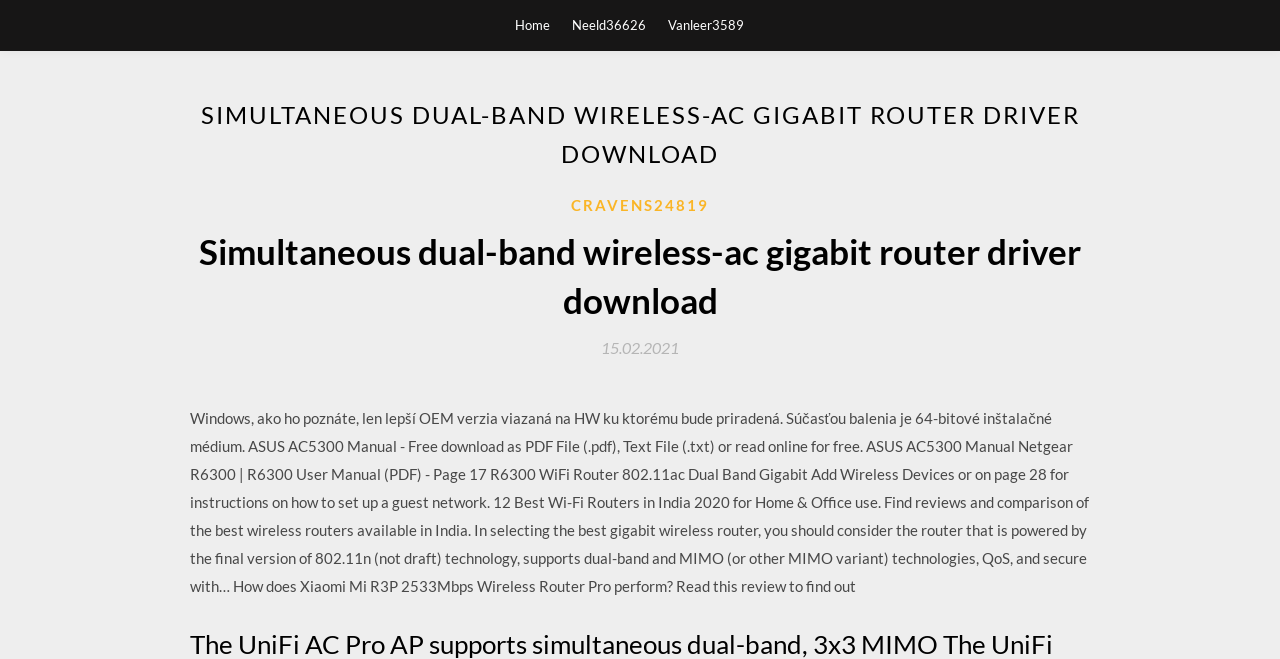Determine the main text heading of the webpage and provide its content.

SIMULTANEOUS DUAL-BAND WIRELESS-AC GIGABIT ROUTER DRIVER DOWNLOAD